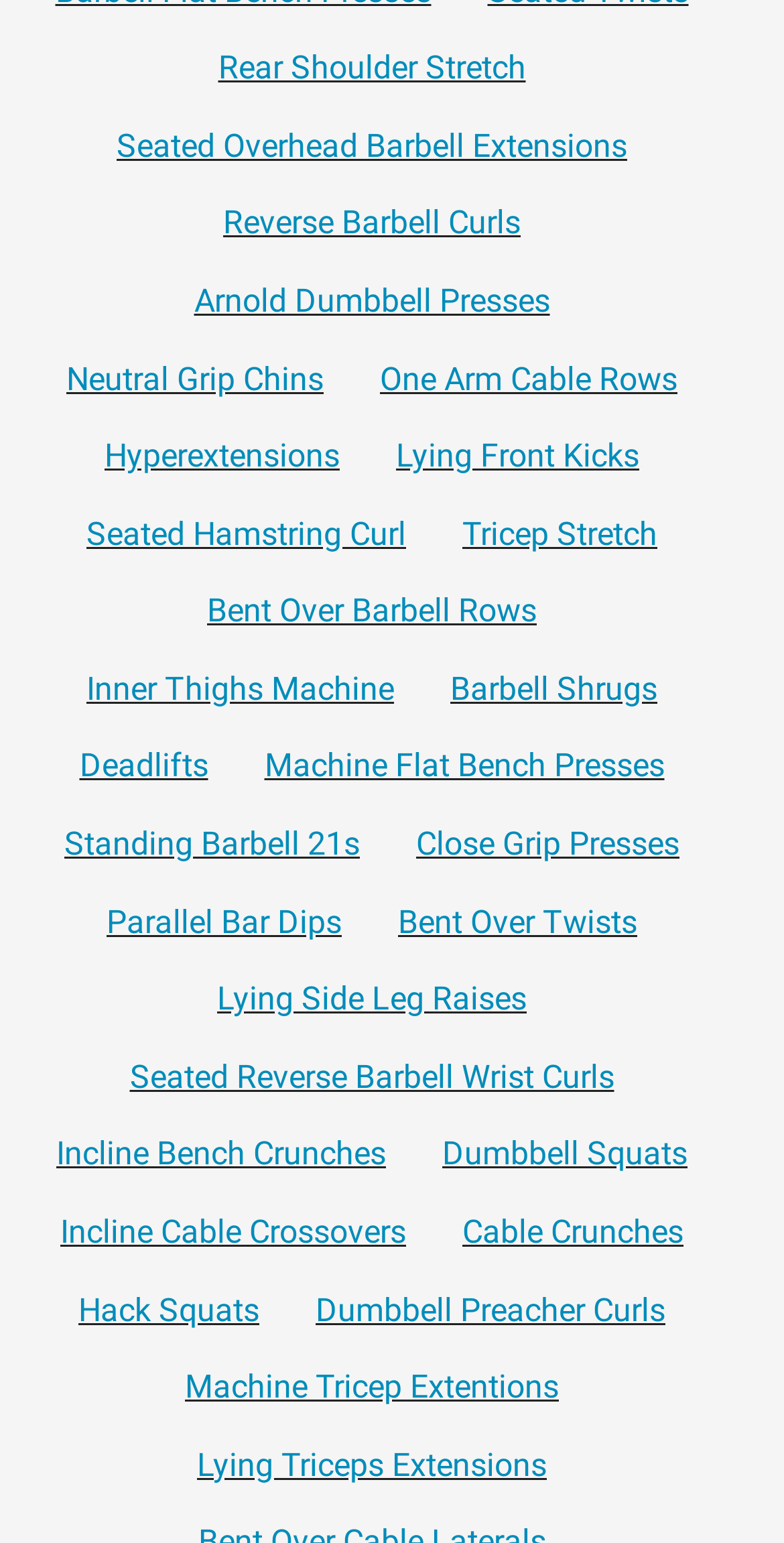Please identify the bounding box coordinates of the element I should click to complete this instruction: 'Click on Rear Shoulder Stretch'. The coordinates should be given as four float numbers between 0 and 1, like this: [left, top, right, bottom].

[0.278, 0.031, 0.671, 0.056]